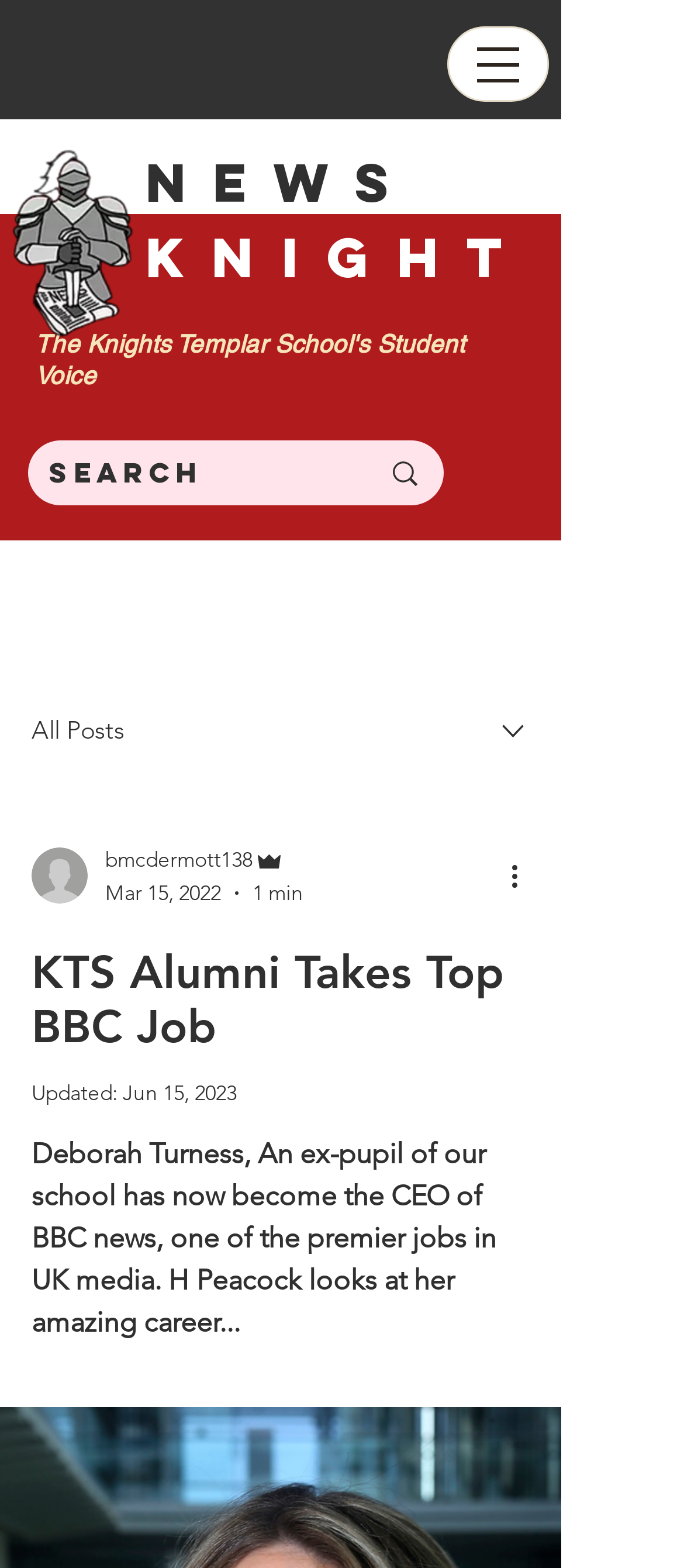What is the name of the ex-pupil who became the CEO of BBC news?
Refer to the image and provide a one-word or short phrase answer.

Deborah Turness